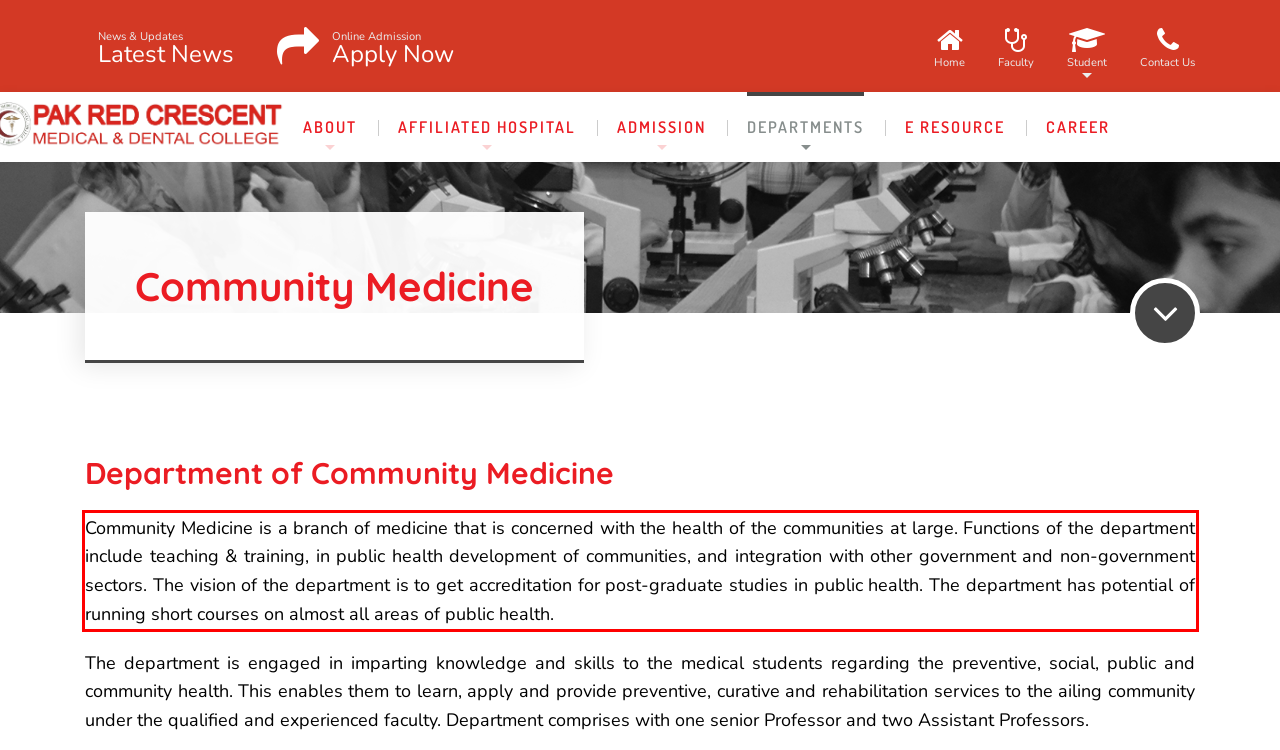Identify and transcribe the text content enclosed by the red bounding box in the given screenshot.

Community Medicine is a branch of medicine that is concerned with the health of the communities at large. Functions of the department include teaching & training, in public health development of communities, and integration with other government and non-government sectors. The vision of the department is to get accreditation for post-graduate studies in public health. The department has potential of running short courses on almost all areas of public health.